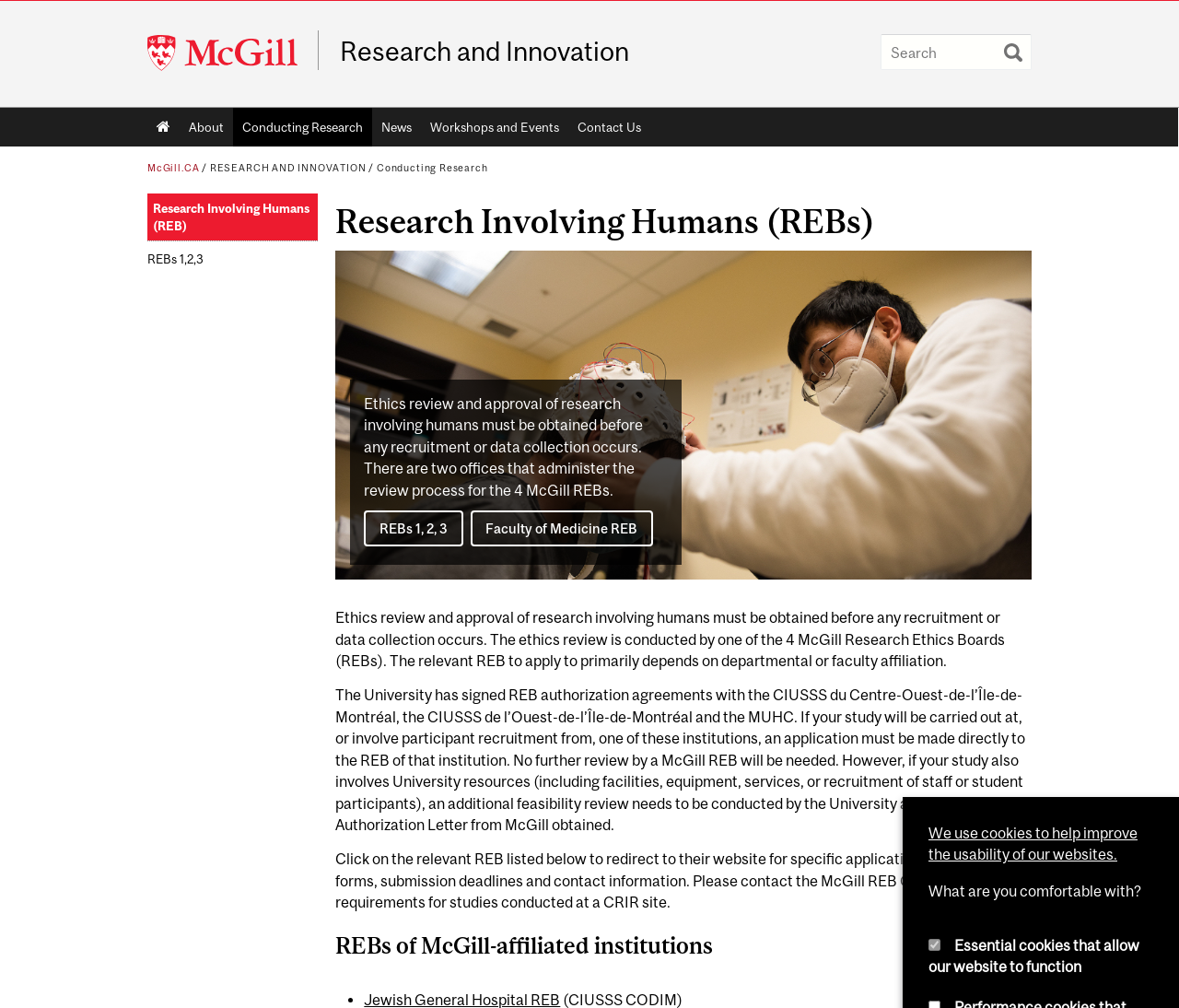Specify the bounding box coordinates of the region I need to click to perform the following instruction: "Visit the Jewish General Hospital REB website". The coordinates must be four float numbers in the range of 0 to 1, i.e., [left, top, right, bottom].

[0.309, 0.983, 0.475, 1.0]